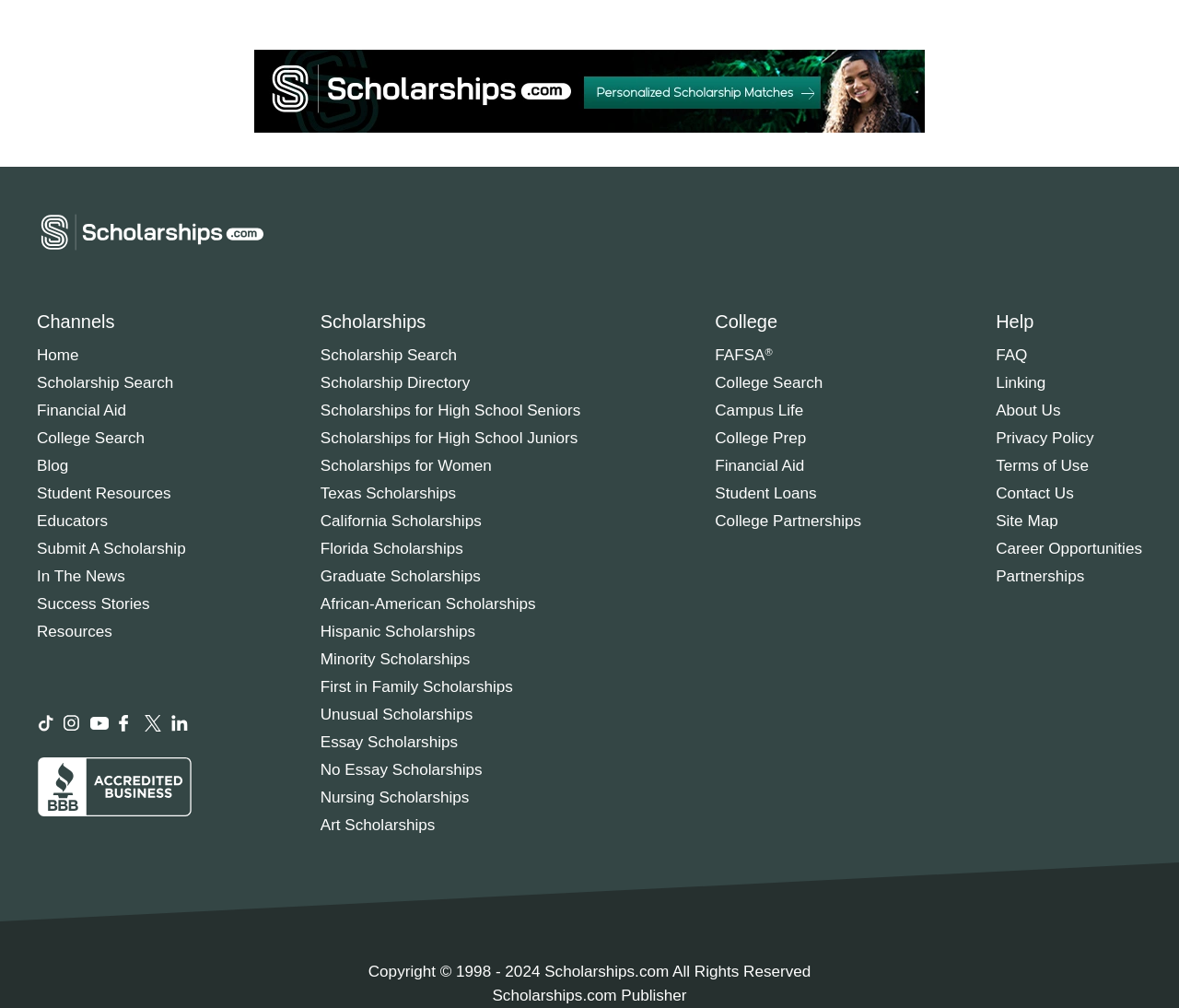Extract the bounding box of the UI element described as: "Scholarships for High School Juniors".

[0.272, 0.426, 0.49, 0.443]